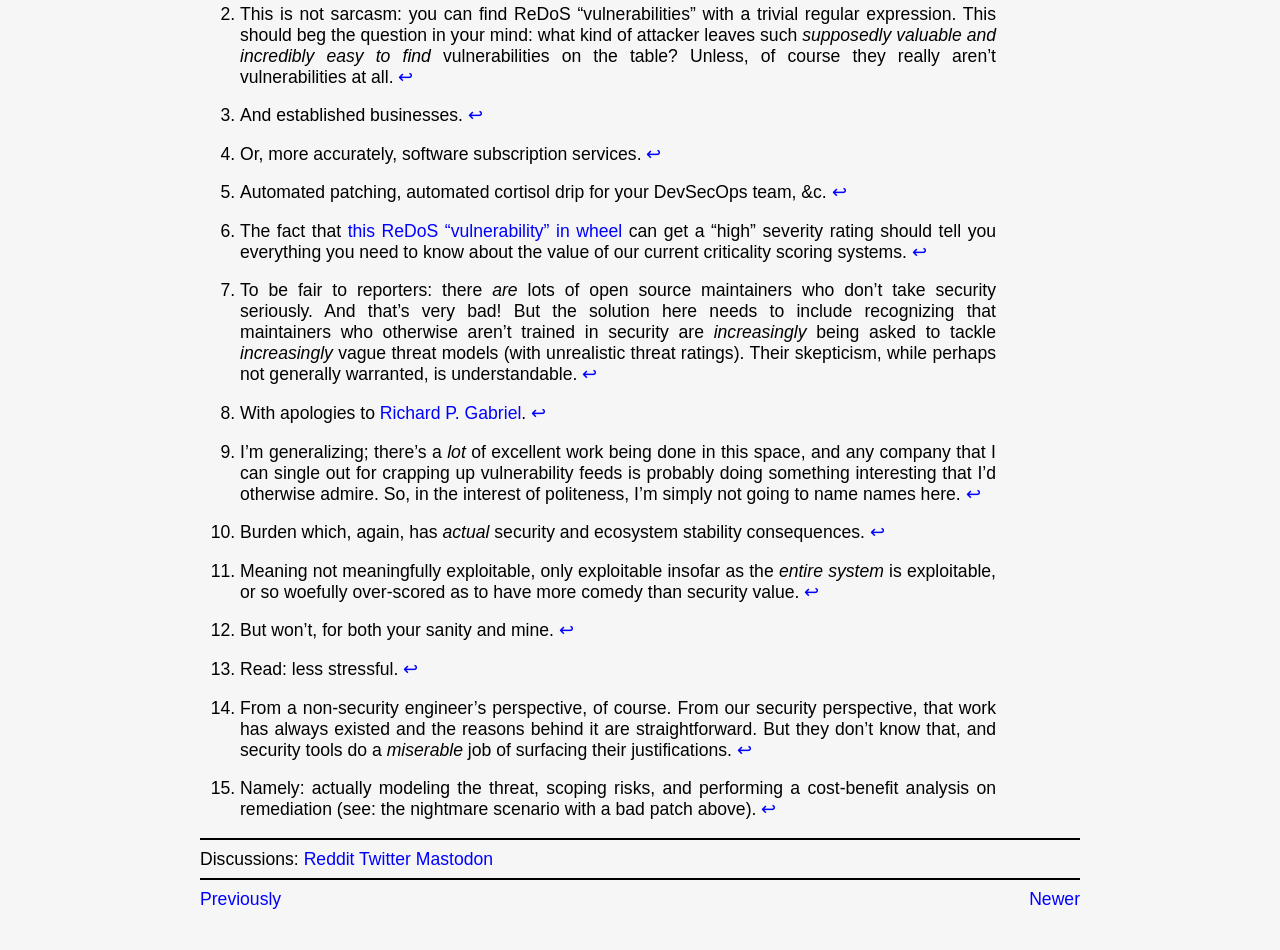Given the following UI element description: "Previously", find the bounding box coordinates in the webpage screenshot.

[0.156, 0.936, 0.22, 0.957]